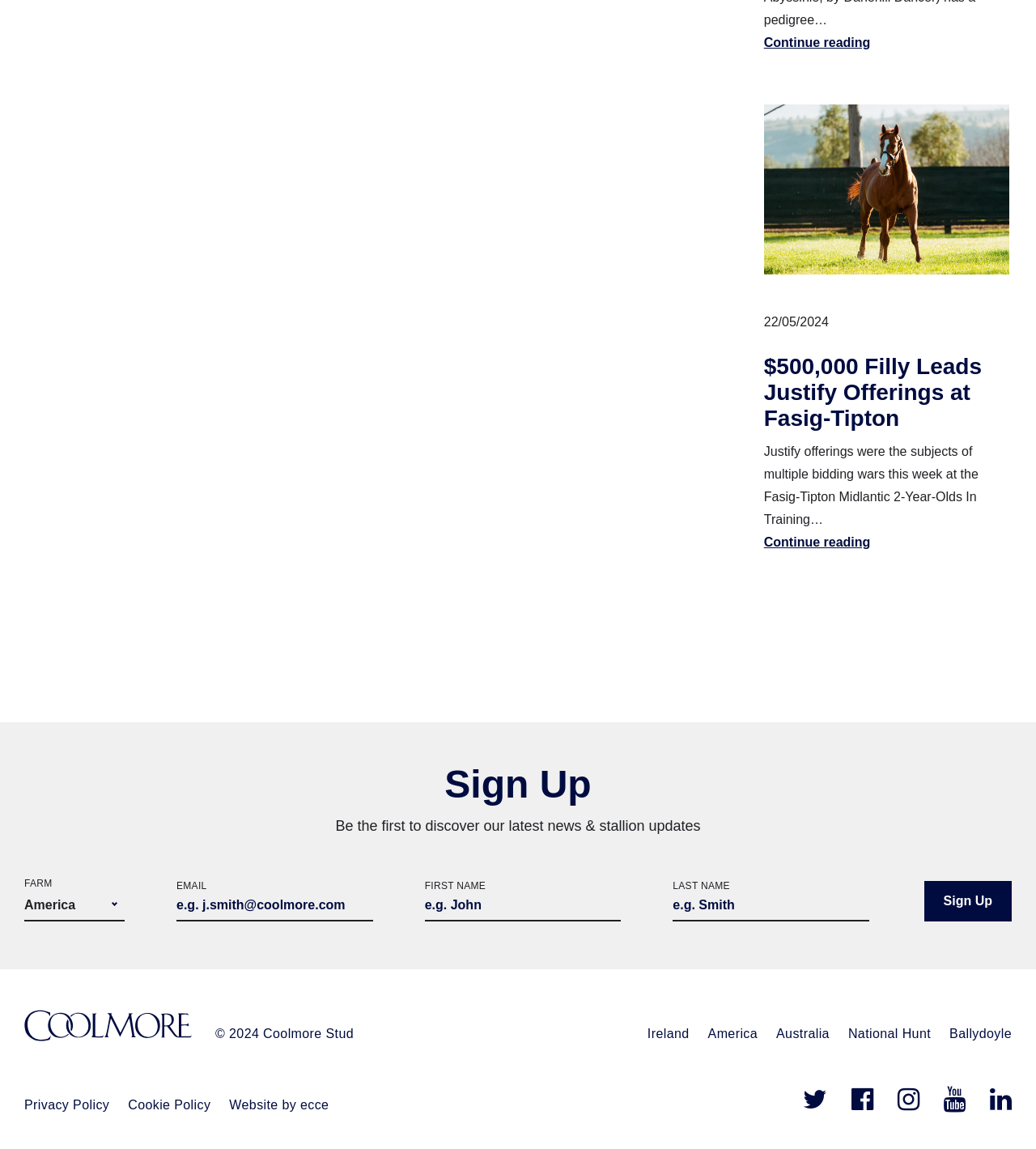Observe the image and answer the following question in detail: What is the price of the filly mentioned in the article?

The article states '22/05/2024 $500,000 Filly Leads Justify Offerings at Fasig-Tipton', indicating that the price of the filly is $500,000.